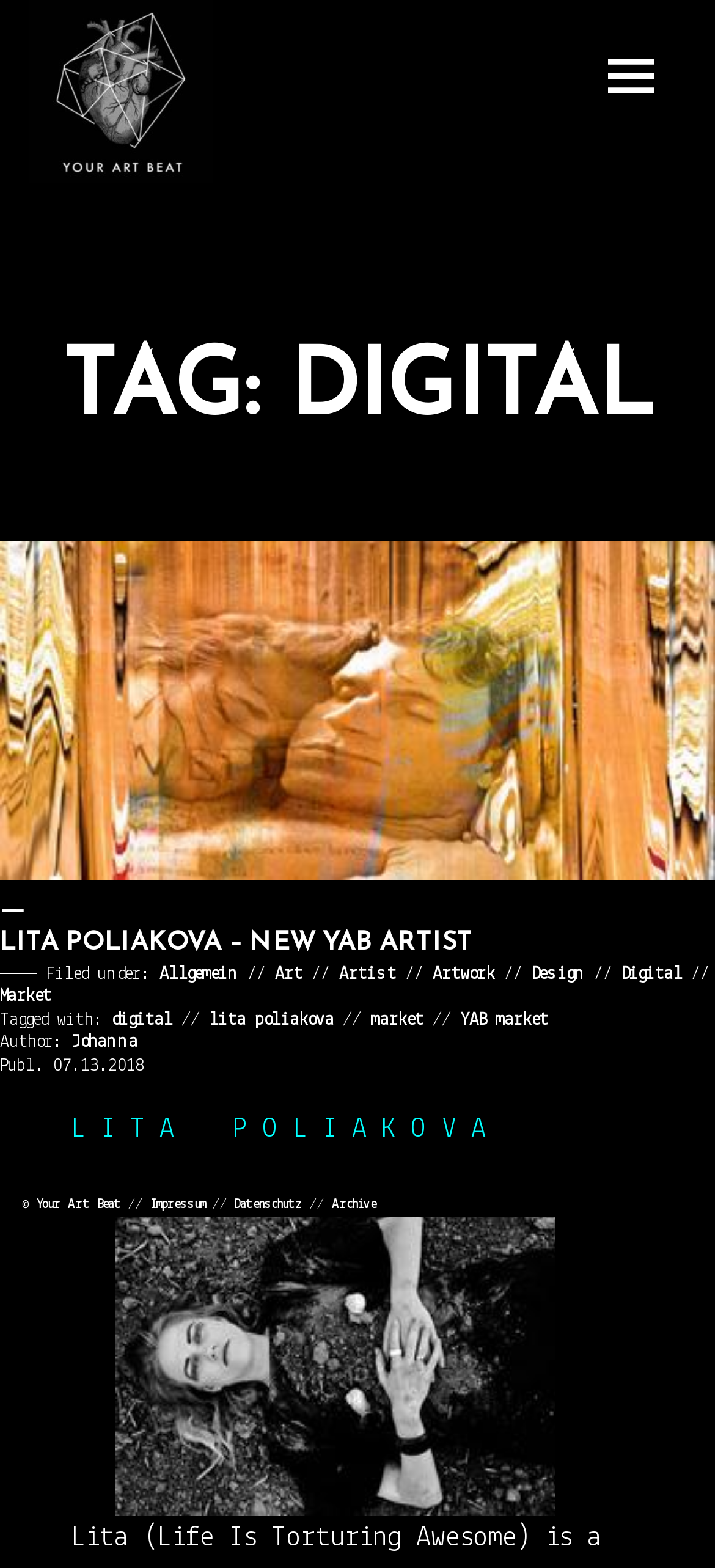Please provide a comprehensive response to the question based on the details in the image: How many categories are listed under the 'Filed under:' section?

I counted the number of links under the 'Filed under:' text, which are 'Allgemein', 'Art', 'Artist', 'Artwork', and 'Design', and found that there are 5 categories in total.